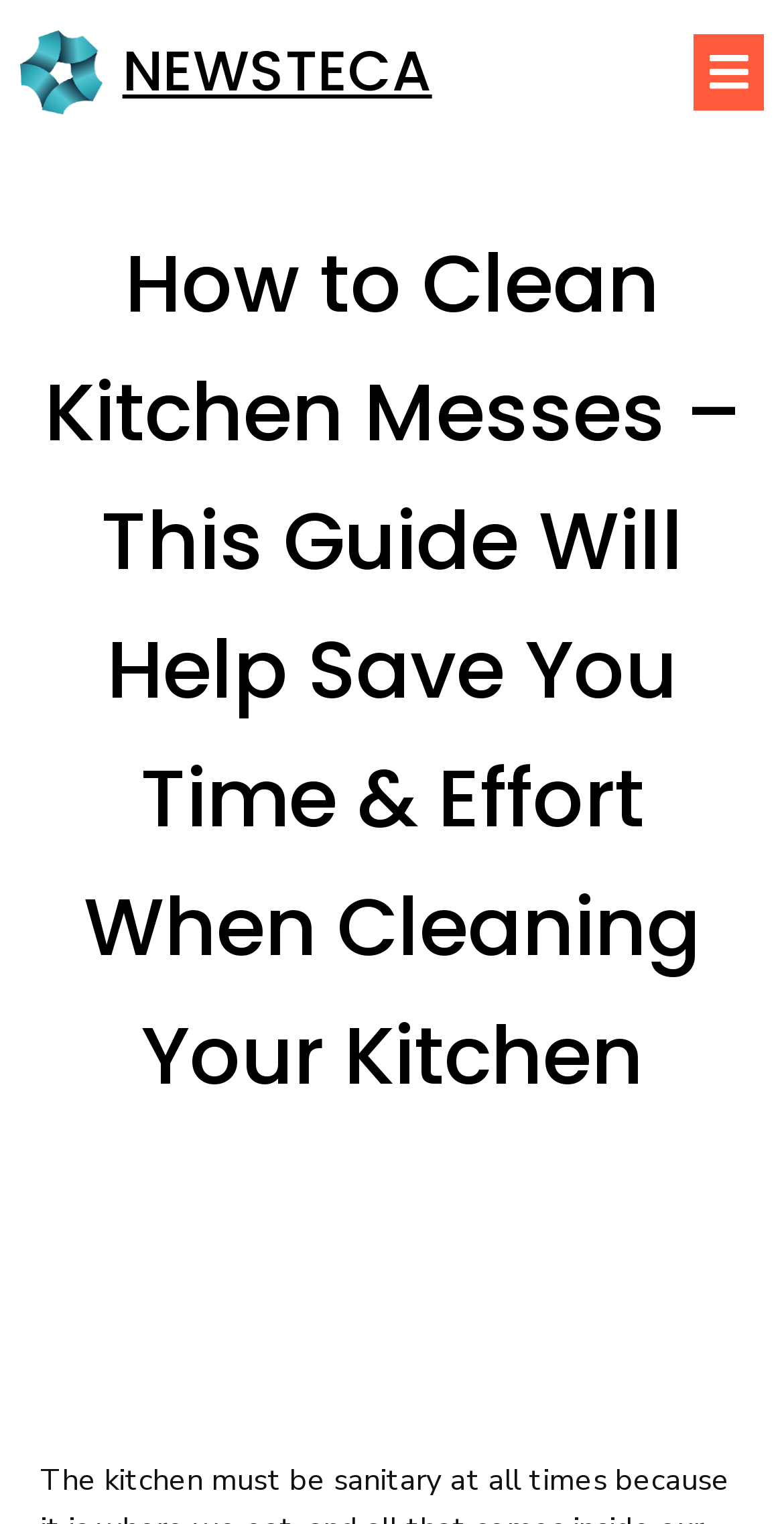Please determine the bounding box coordinates for the element with the description: "NEWSTECA".

[0.026, 0.02, 0.774, 0.075]